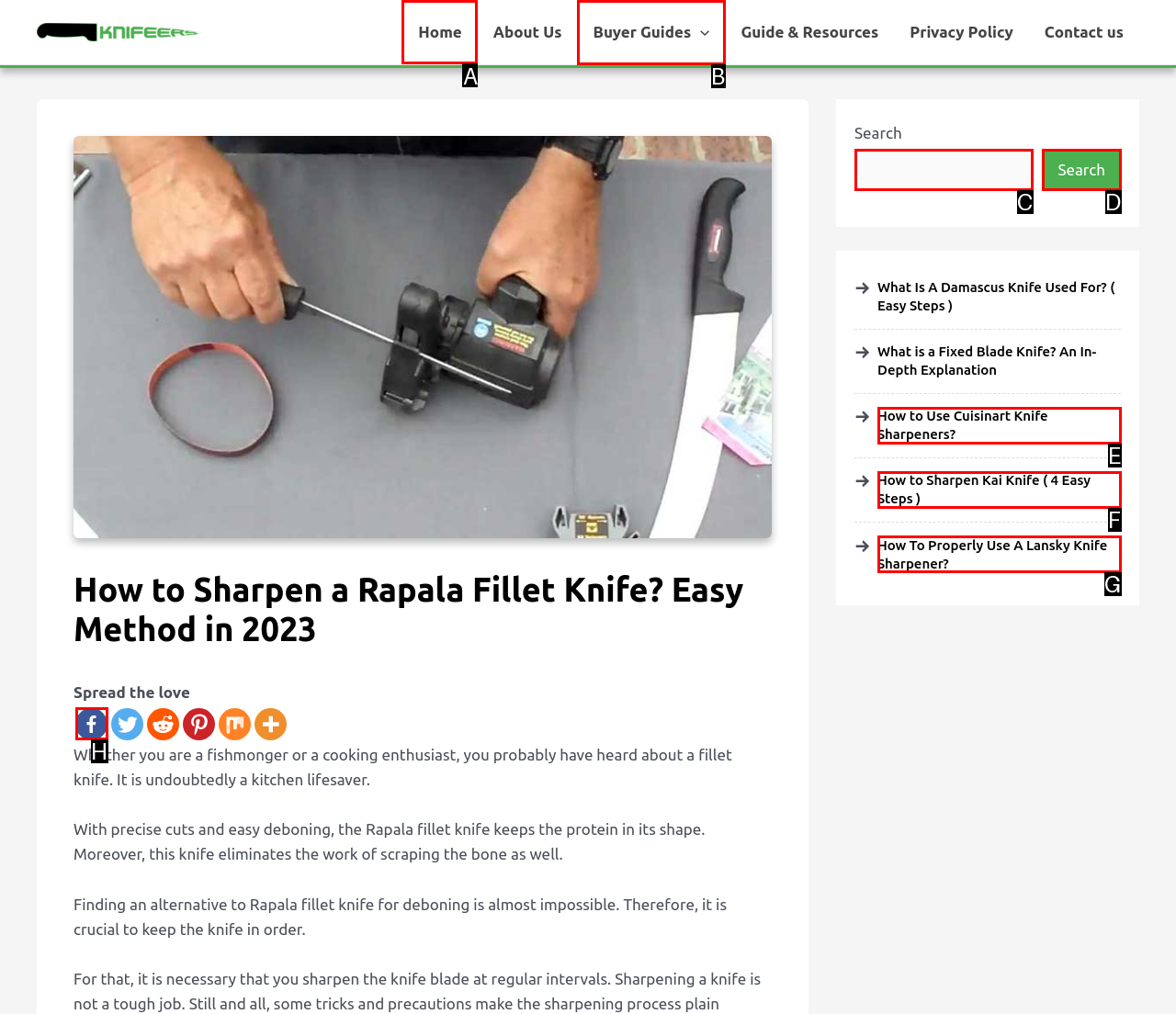Choose the letter that corresponds to the correct button to accomplish the task: Click the 'Home' link
Reply with the letter of the correct selection only.

A